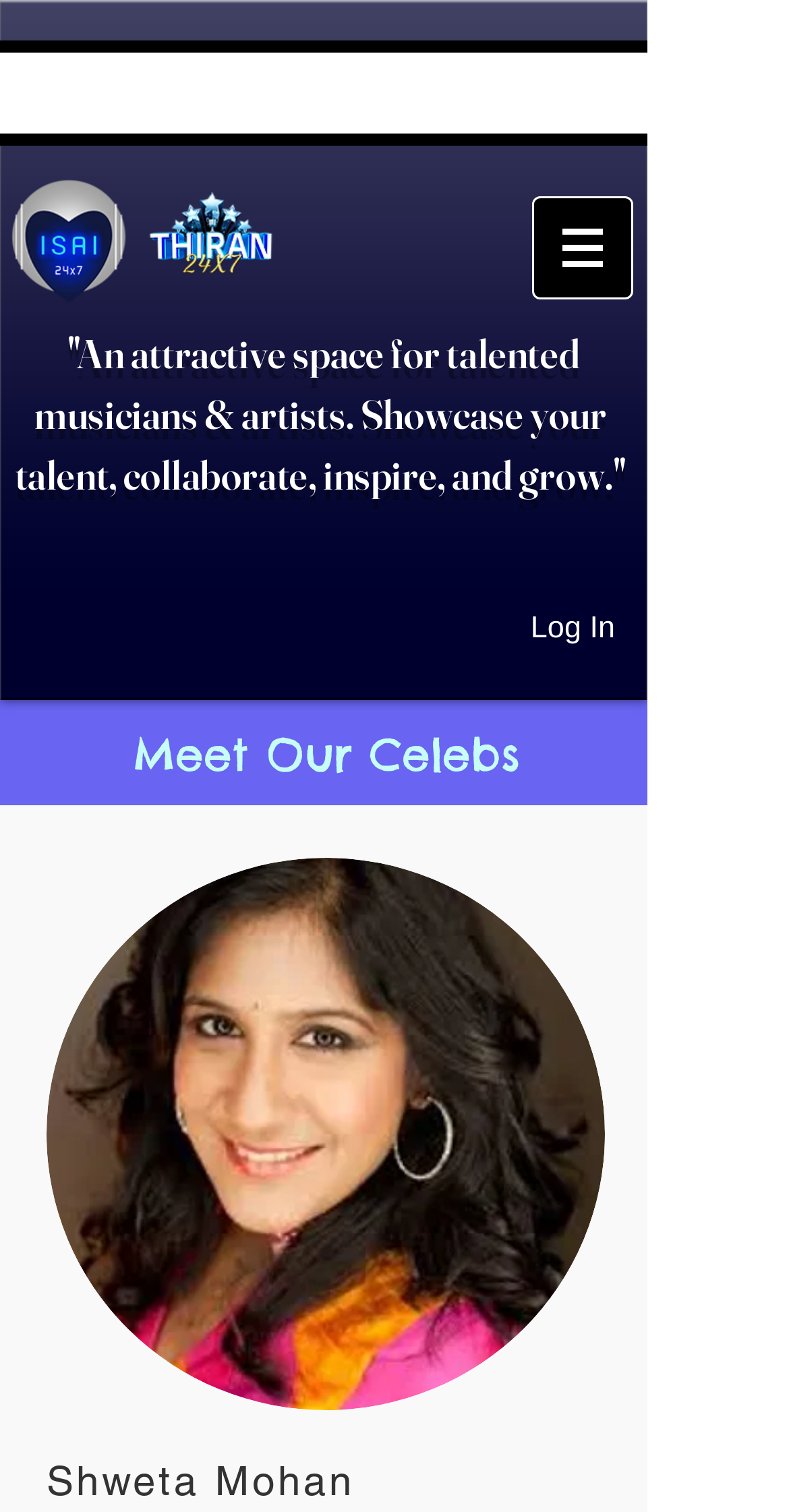Provide a comprehensive caption for the webpage.

The webpage is dedicated to showcasing celebrities, with a focus on talented musicians and artists. At the top-left corner, there is a large image, taking up about a quarter of the screen. Below this image, there is a navigation menu labeled "Site" with a button that has a popup menu. The navigation menu is positioned near the top-right corner of the screen.

Above the navigation menu, there is a heading that describes the purpose of the webpage, stating that it is an attractive space for talented musicians and artists to showcase their talent, collaborate, inspire, and grow.

On the left side of the screen, there is an iframe for site search, taking up a small portion of the screen. Below the search iframe, there is a "Log In" button with an accompanying image.

The main content of the webpage is divided into sections, with a heading "Meet Our Celebs" positioned near the top-center of the screen. Below this heading, there are links to individual celebrity profiles, including one for "Shweta Mohan". Each link has an accompanying image, with the image for "Shweta Mohan" positioned near the bottom-center of the screen.